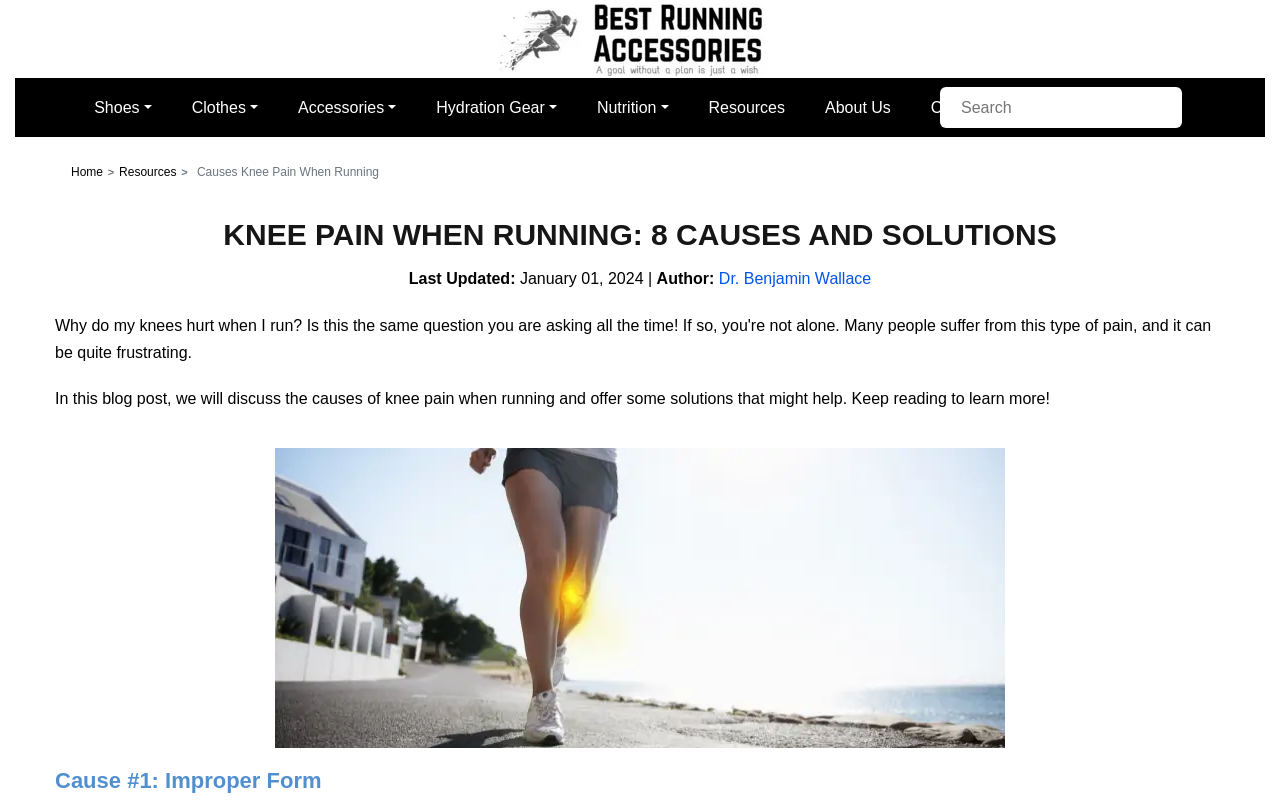Pinpoint the bounding box coordinates of the clickable element to carry out the following instruction: "Read about direct transmission method."

None